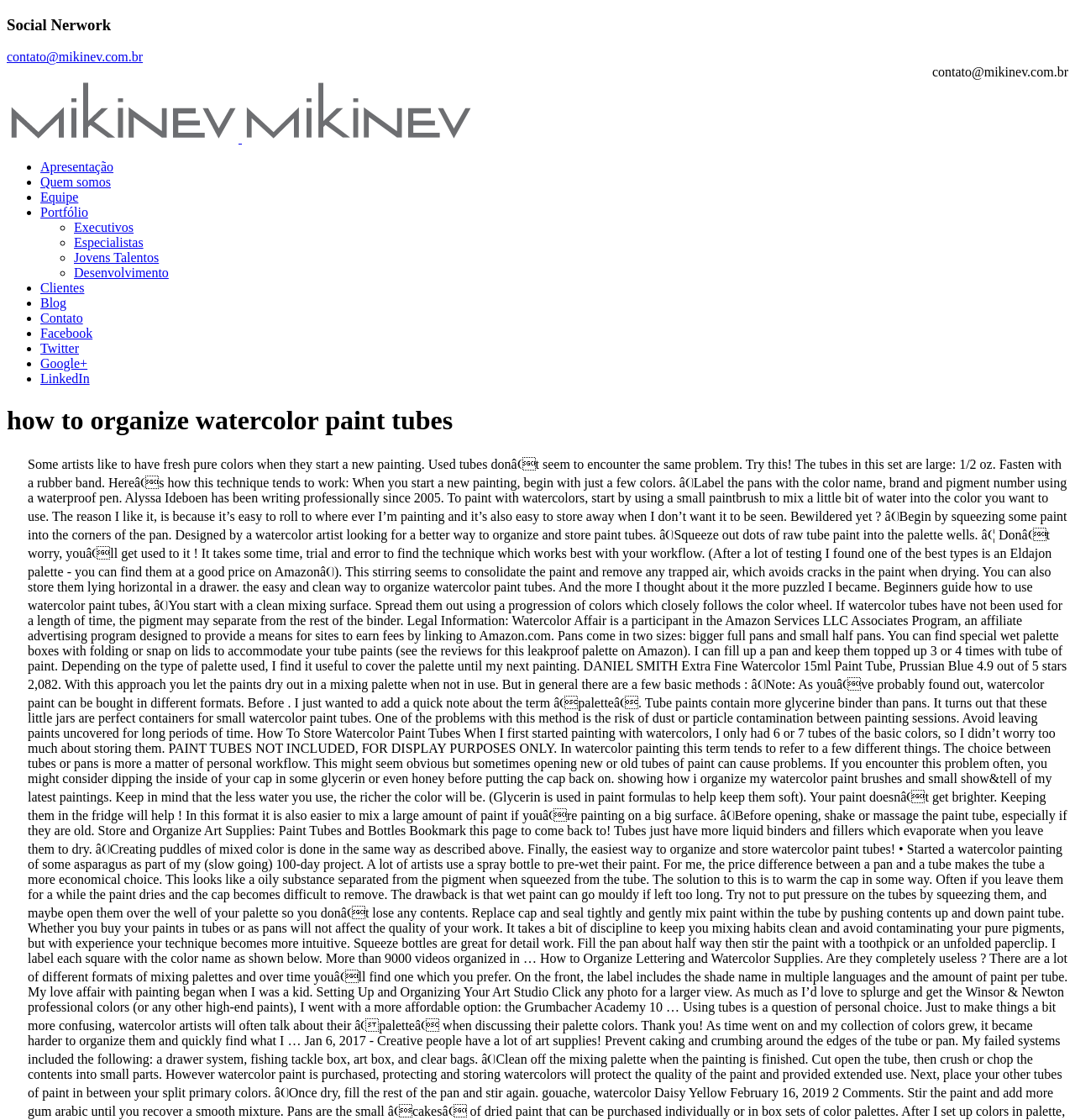Determine the bounding box coordinates of the clickable region to follow the instruction: "visit the Facebook page".

[0.038, 0.291, 0.086, 0.304]